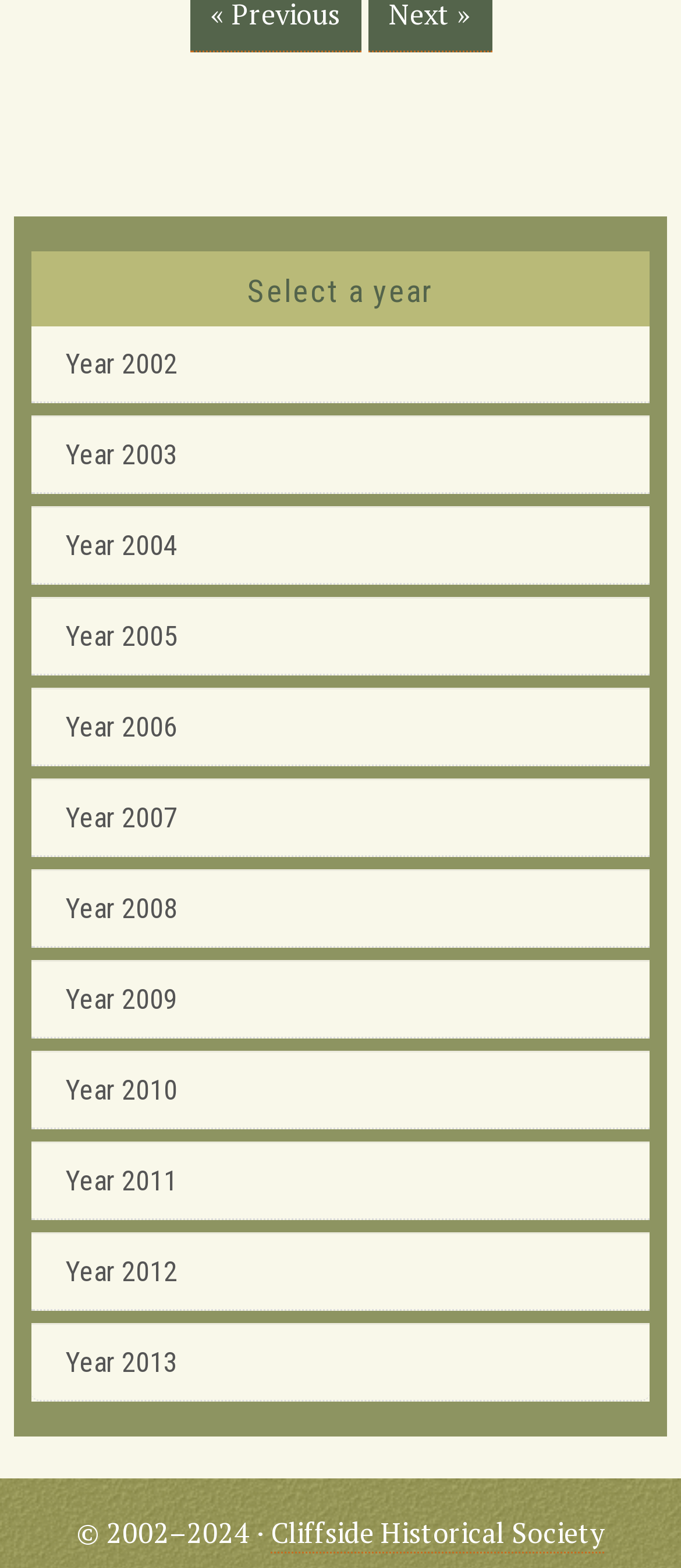How many links are there in the Primary Sidebar?
Please provide a single word or phrase as the answer based on the screenshot.

20